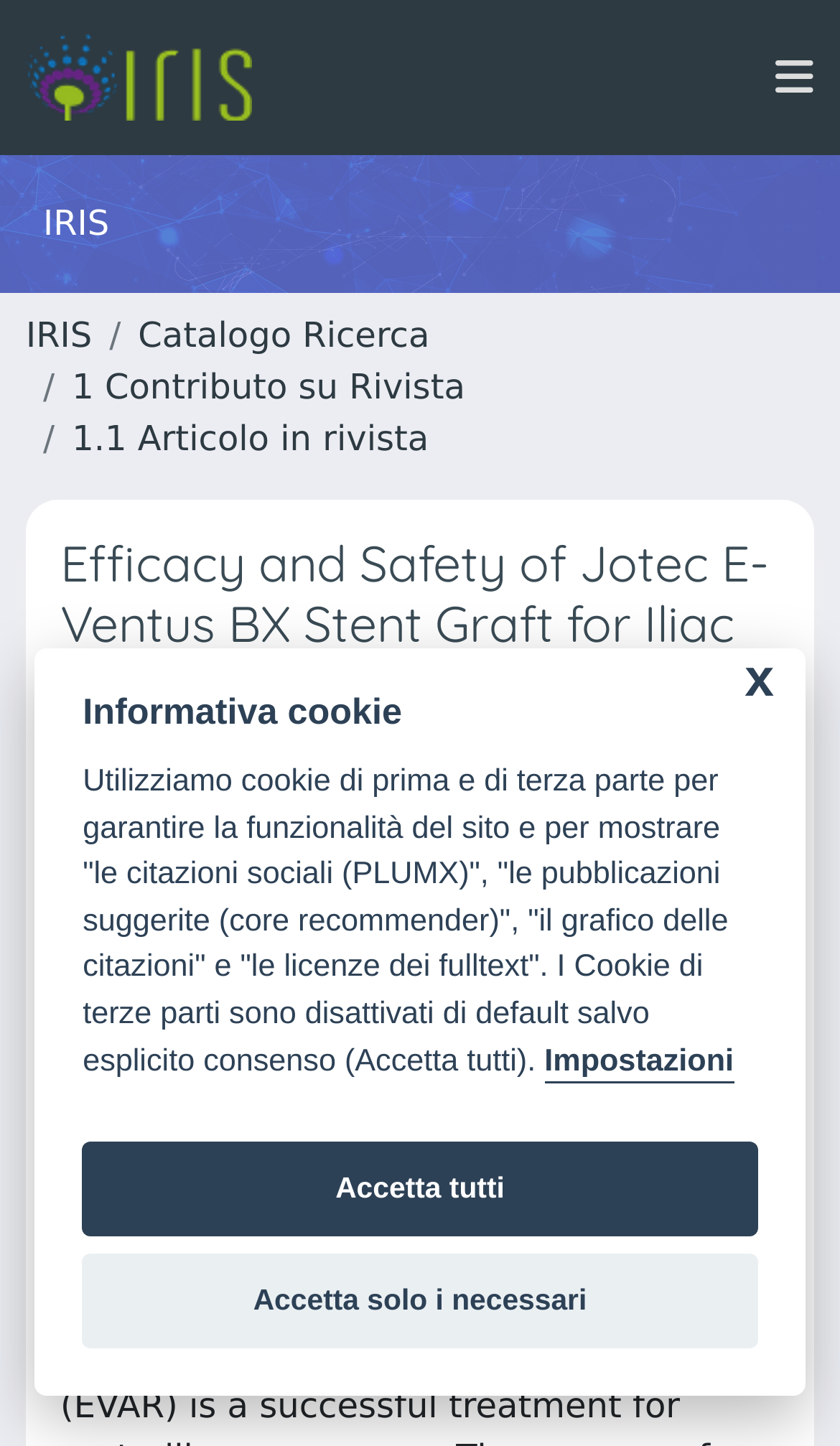Locate the bounding box coordinates of the clickable area needed to fulfill the instruction: "Read more about 'Why?'".

None